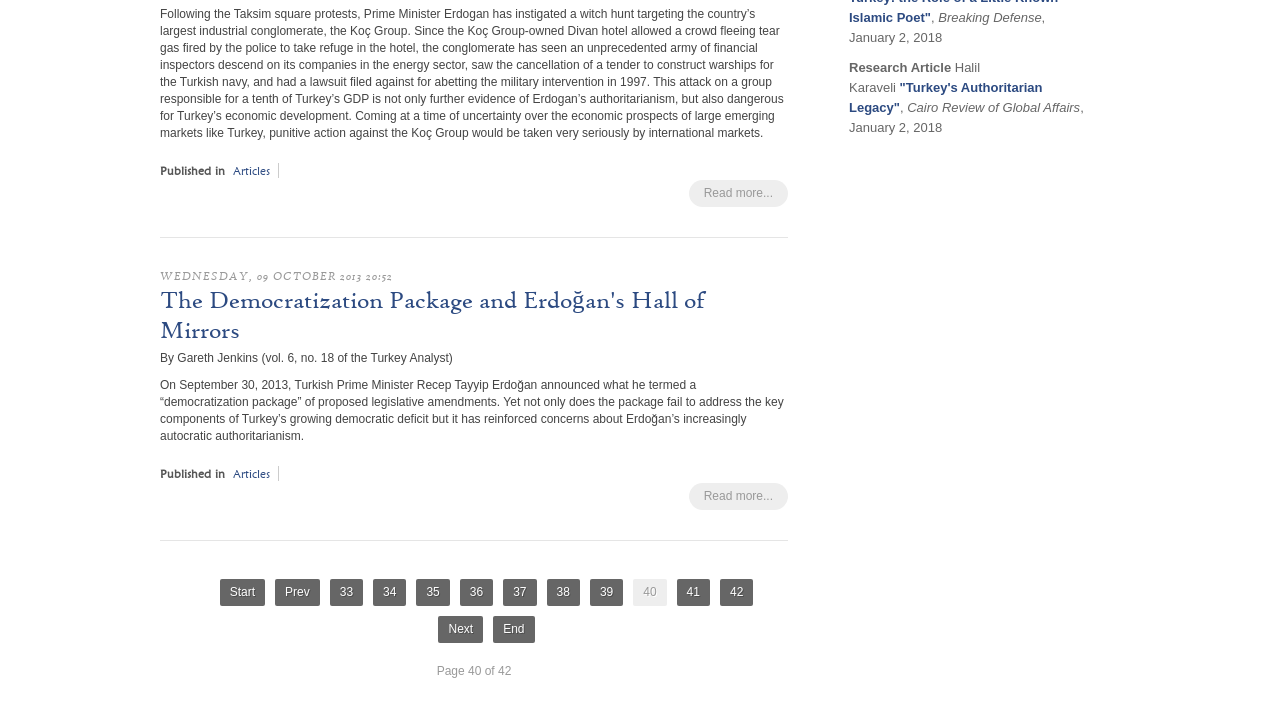Locate the UI element that matches the description 40 in the webpage screenshot. Return the bounding box coordinates in the format (top-left x, top-left y, bottom-right x, bottom-right y), with values ranging from 0 to 1.

[0.495, 0.822, 0.521, 0.861]